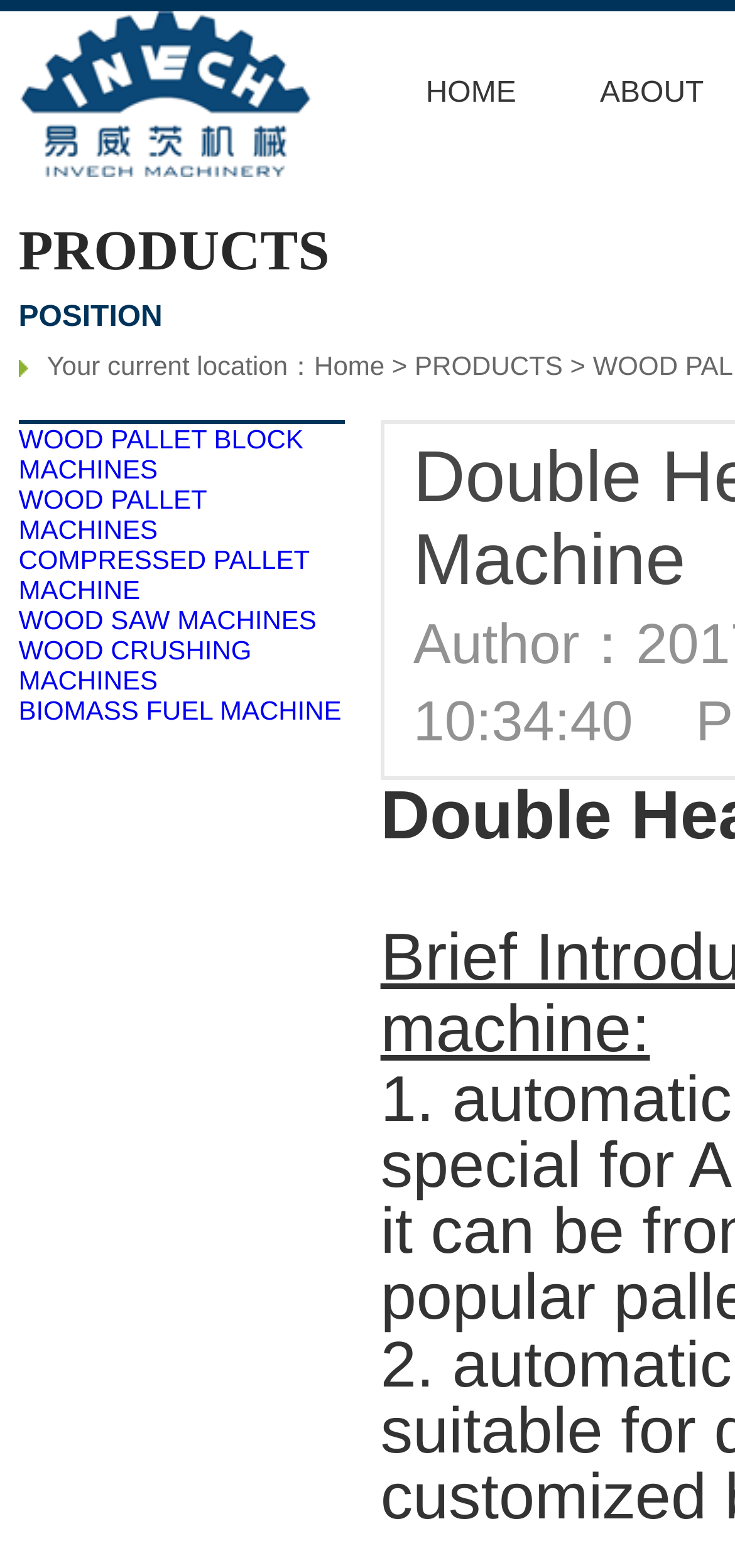Use a single word or phrase to answer the question: What is the second menu item?

ABOUT